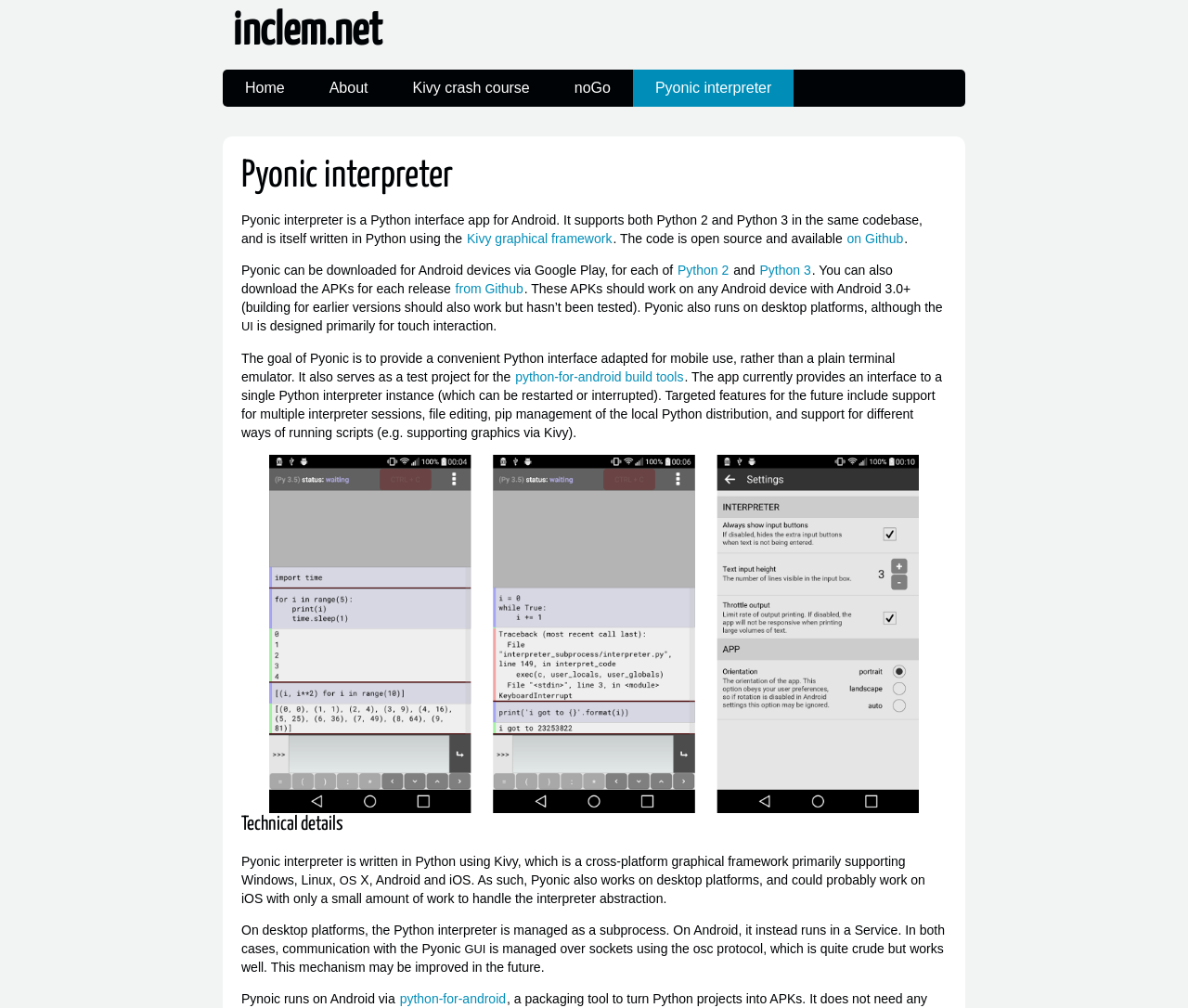What is the communication mechanism between Pyonic GUI and Python interpreter?
Using the image, provide a detailed and thorough answer to the question.

According to the webpage, on desktop platforms, the Python interpreter is managed as a subprocess, and on Android, it runs in a Service, and in both cases, communication with the Pyonic GUI is managed over sockets using the osc protocol.